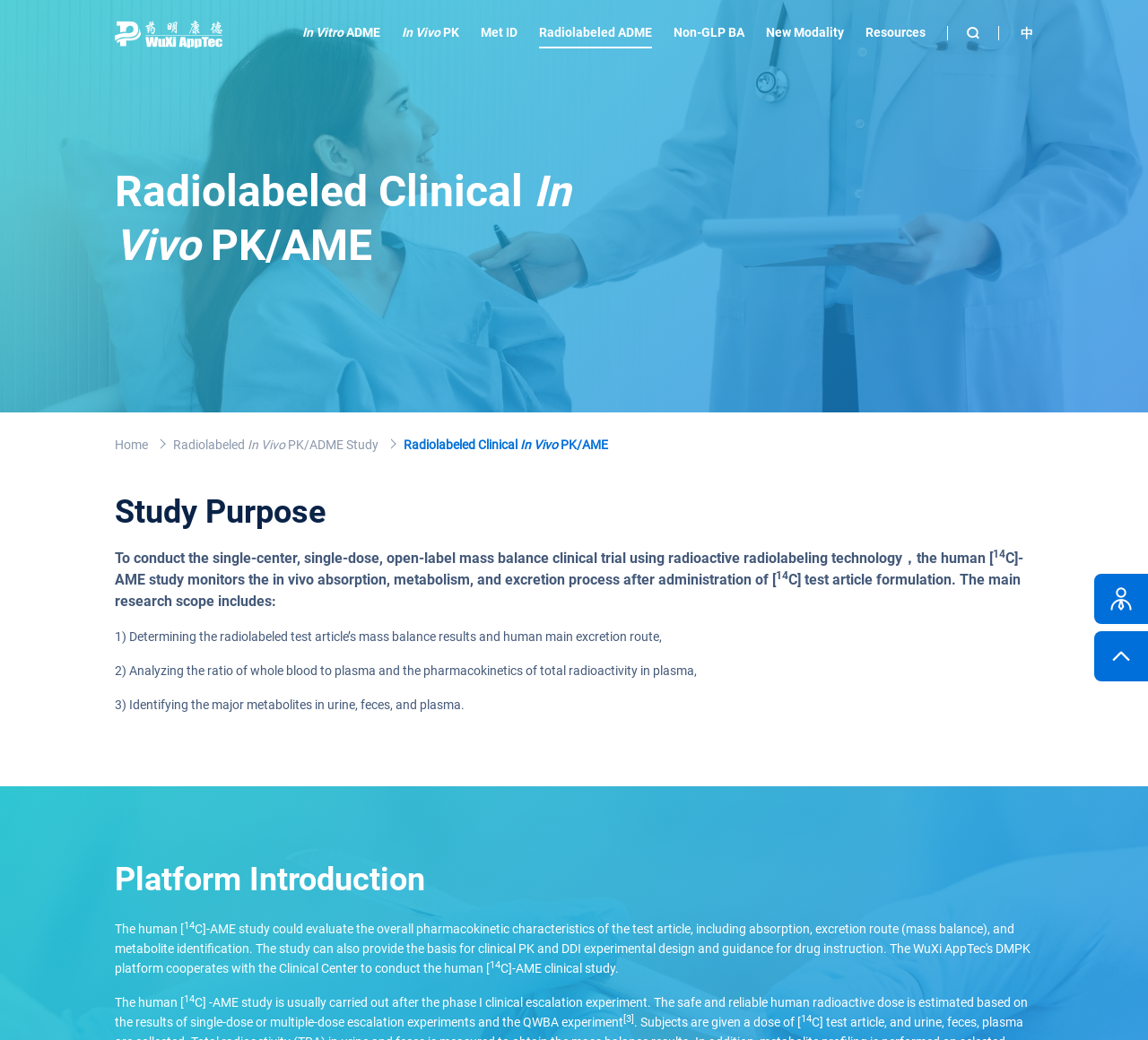Explain in detail what you observe on this webpage.

This webpage is about WuXi AppTec DMPK Service, specifically focusing on radiolabeled clinical in vivo PK/AME studies. At the top left corner, there is a logo image with a corresponding link. Below the logo, there are six description lists with links to different services, including In Vitro ADME, In Vivo PK, Met ID, Radiolabeled ADME, Non-GLP BA, and New Modality. These lists are arranged horizontally across the page.

On the top right corner, there is a link to a Chinese language option. Below it, there is a heading "Radiolabeled Clinical In Vivo PK/AME" followed by a link to the home page and another link to "Radiolabeled In Vivo PK/ADME Study".

The main content of the page is divided into two sections. The first section, "Study Purpose", describes the purpose of the human [14C]-AME study, which is to conduct a single-center, single-dose, open-label mass balance clinical trial using radioactive radiolabeling technology. The study monitors the in vivo absorption, metabolism, and excretion process after administration of the [14C] test article formulation. The main research scope includes determining the radiolabeled test article's mass balance results, analyzing the ratio of whole blood to plasma, and identifying the major metabolites in urine, feces, and plasma.

The second section, "Platform Introduction", provides an introduction to the human [14C]-AME clinical study platform. It explains that the study is usually carried out after the phase I clinical escalation experiment and that the safe and reliable human radioactive dose is estimated based on the results of single-dose or multiple-dose escalation experiments and the QWBA experiment.